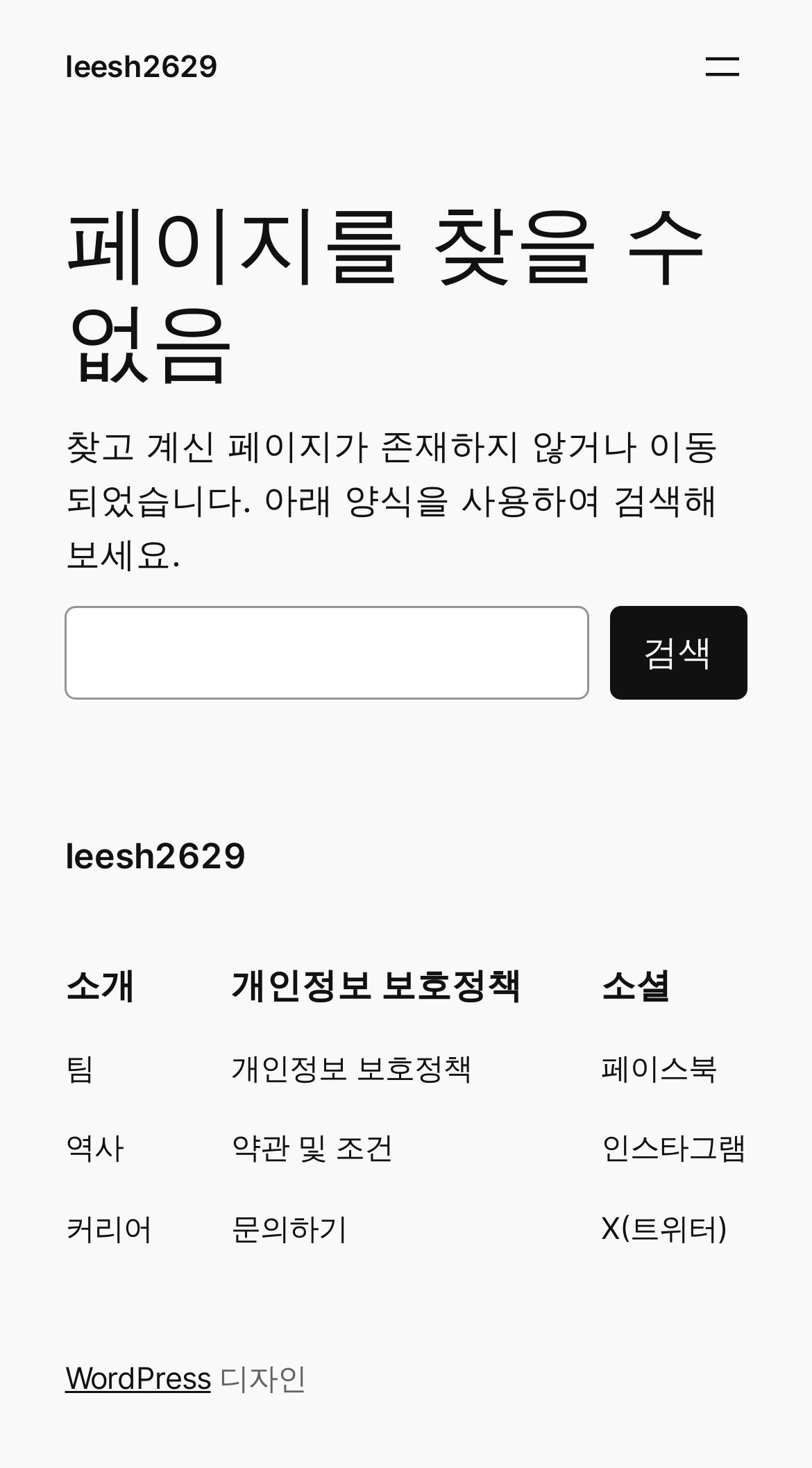Please specify the bounding box coordinates of the clickable region to carry out the following instruction: "click the menu button". The coordinates should be four float numbers between 0 and 1, in the format [left, top, right, bottom].

[0.858, 0.028, 0.92, 0.062]